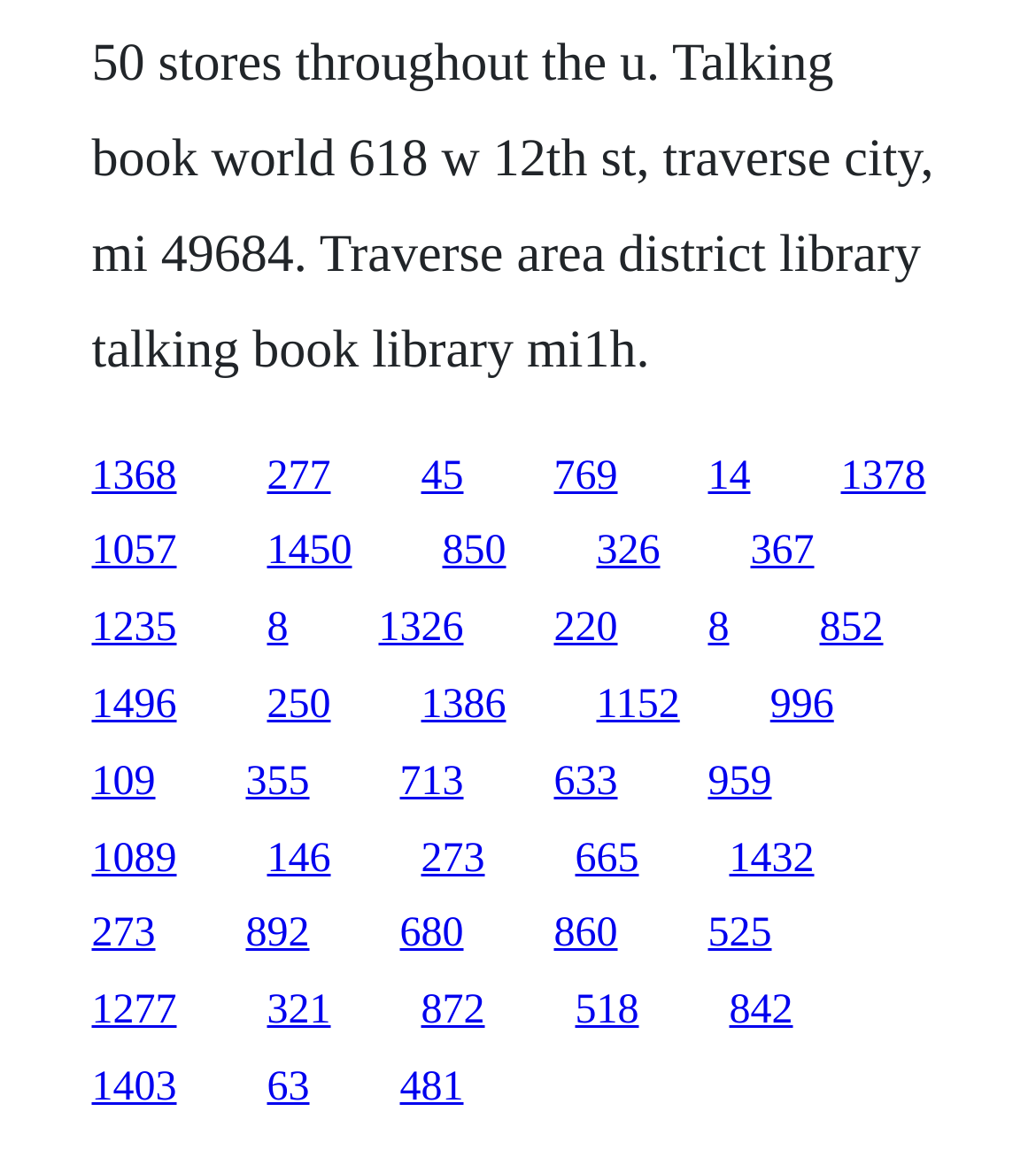Respond to the following question using a concise word or phrase: 
How many links are in the top half of the webpage?

15